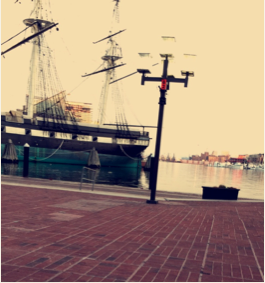Using a single word or phrase, answer the following question: 
What is the surface of the path leading to the ship?

Brick-paved